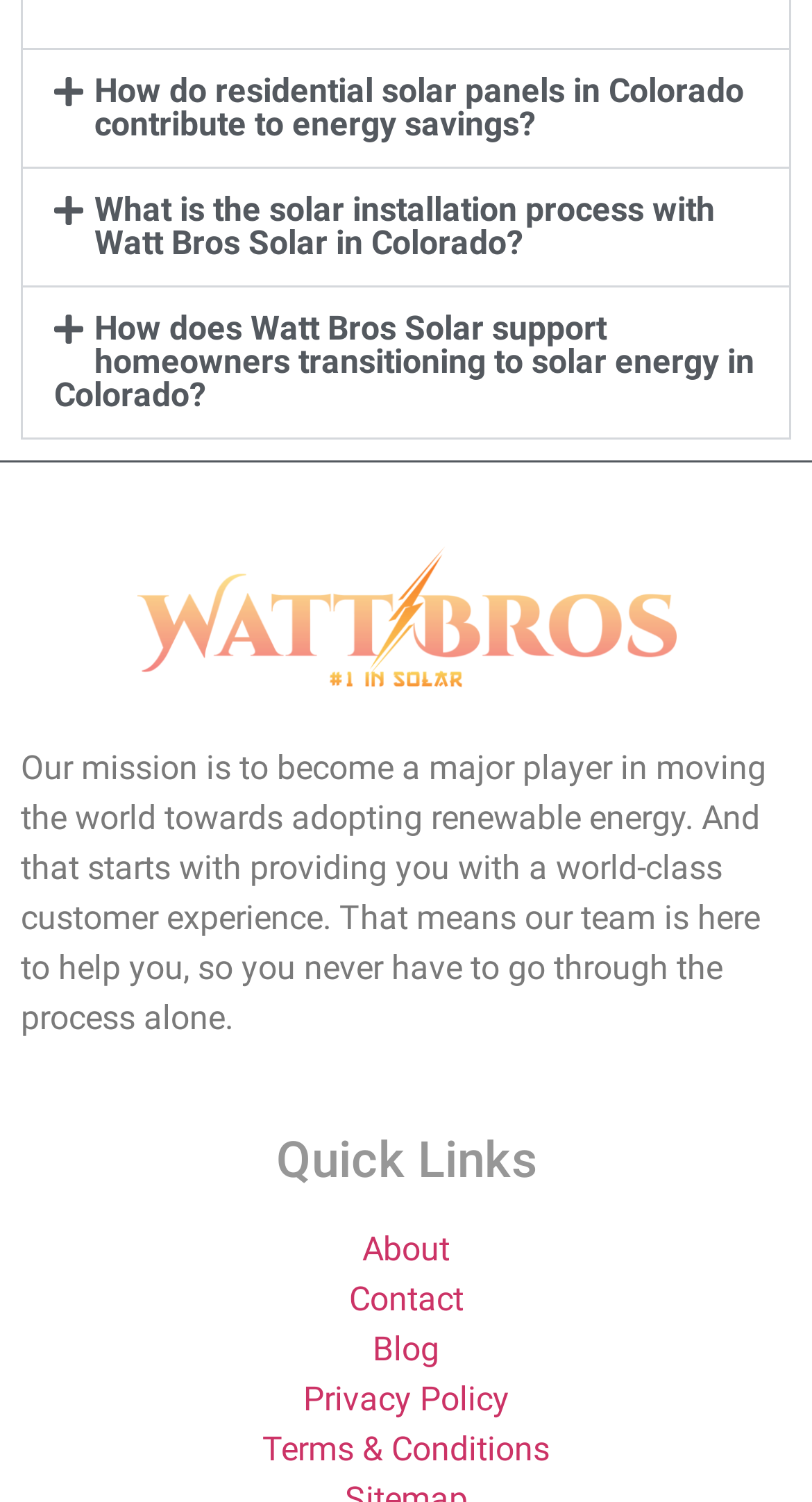What is the topic of the first button?
Using the image, give a concise answer in the form of a single word or short phrase.

Residential solar panels in Colorado